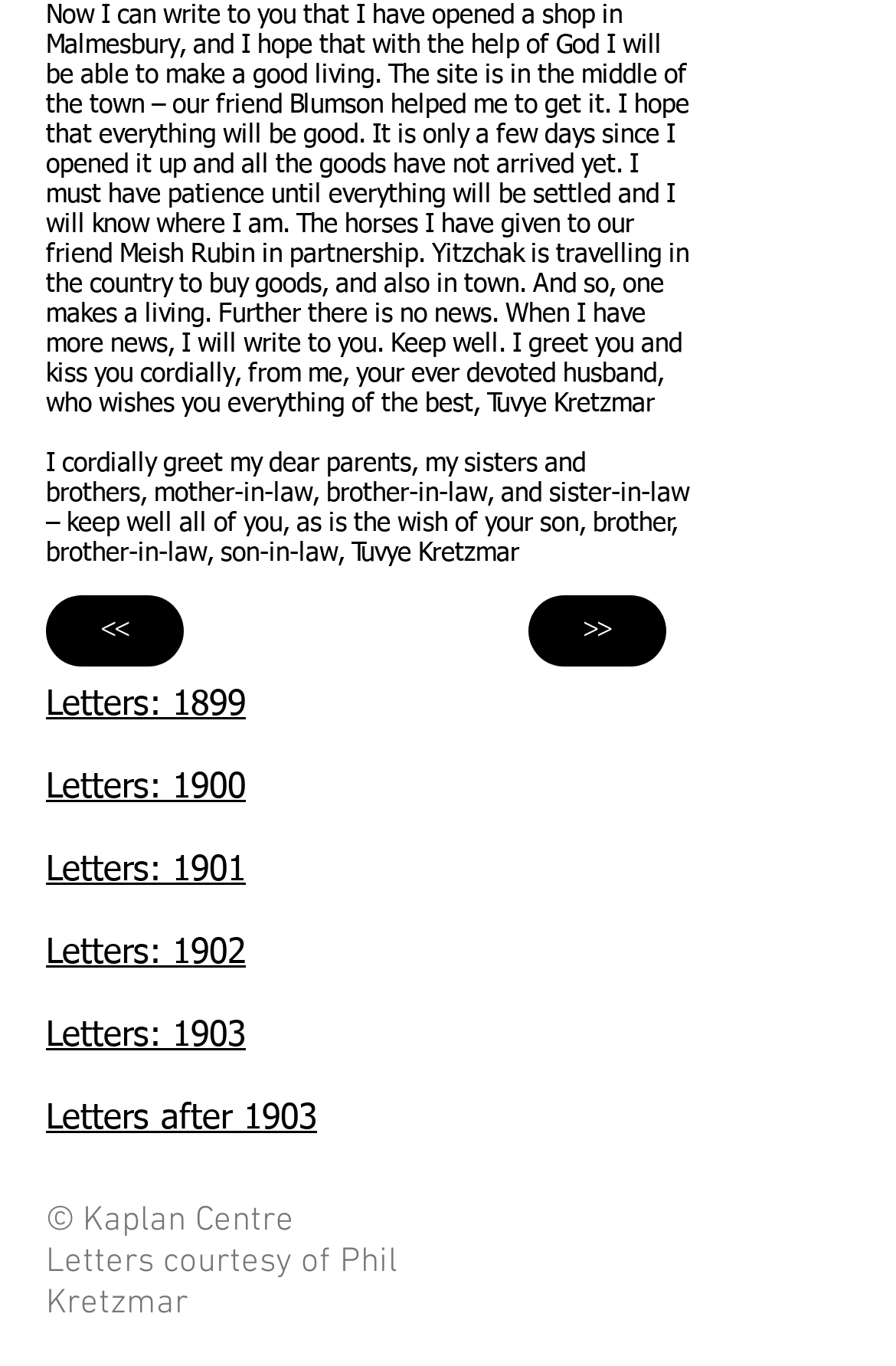Who helped the author get the shop site? Look at the image and give a one-word or short phrase answer.

Blumson